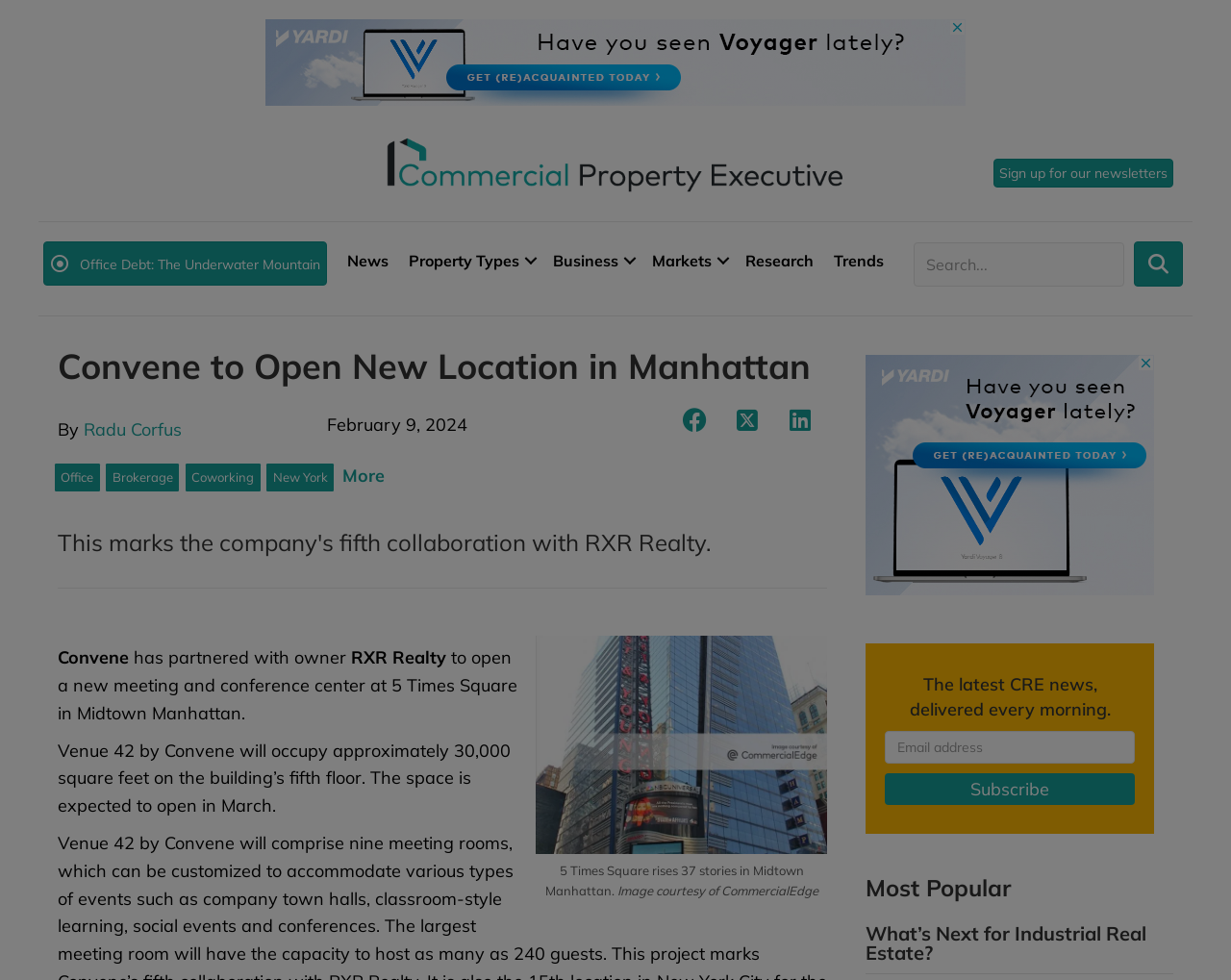Find the bounding box coordinates of the element's region that should be clicked in order to follow the given instruction: "Read the news about Office Debt". The coordinates should consist of four float numbers between 0 and 1, i.e., [left, top, right, bottom].

[0.035, 0.246, 0.266, 0.291]